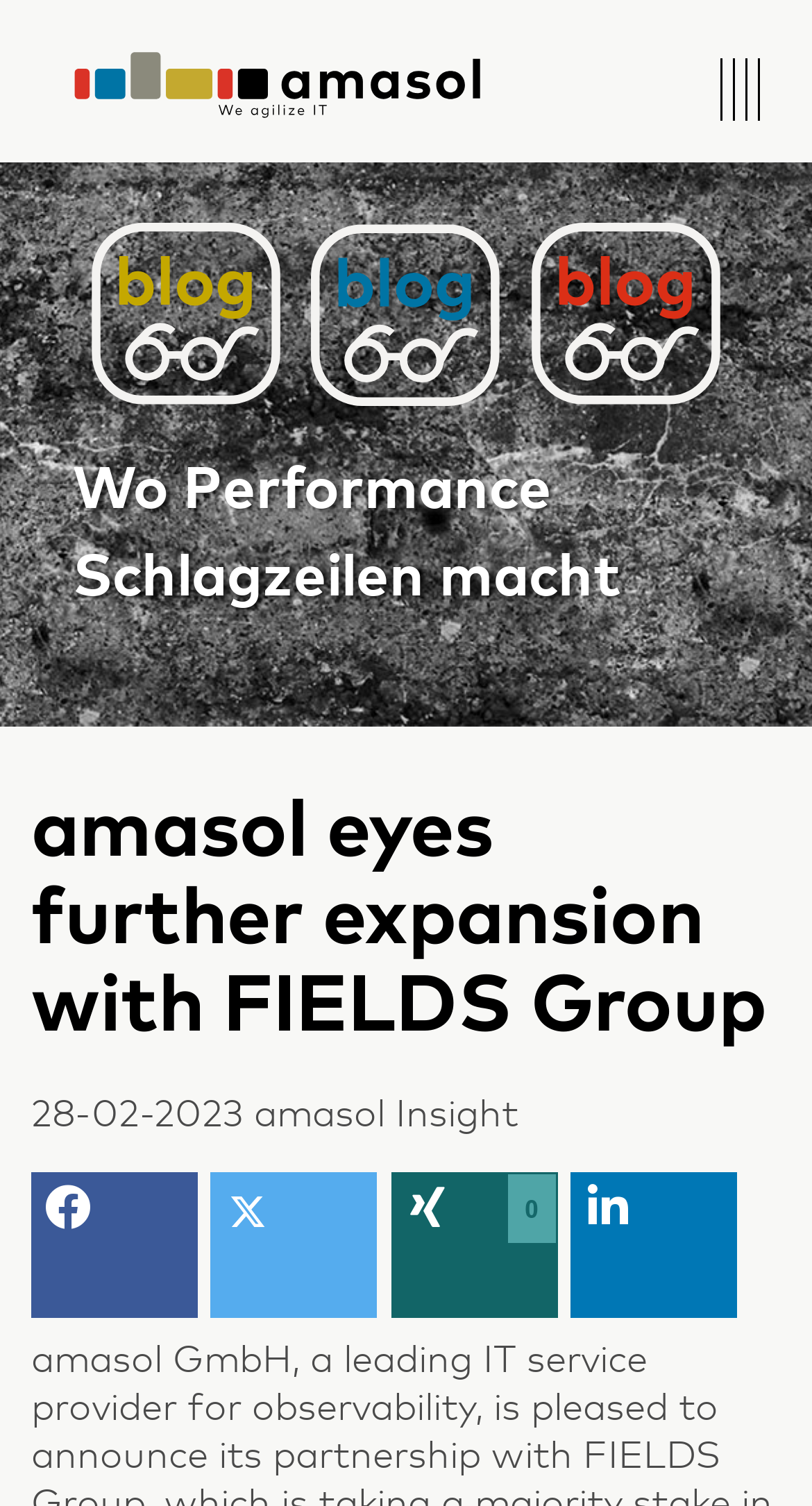What type of content is available on this website?
Use the information from the screenshot to give a comprehensive response to the question.

The website provides various types of content, including blog posts, success stories, and trends, as evident from the links available on the webpage.